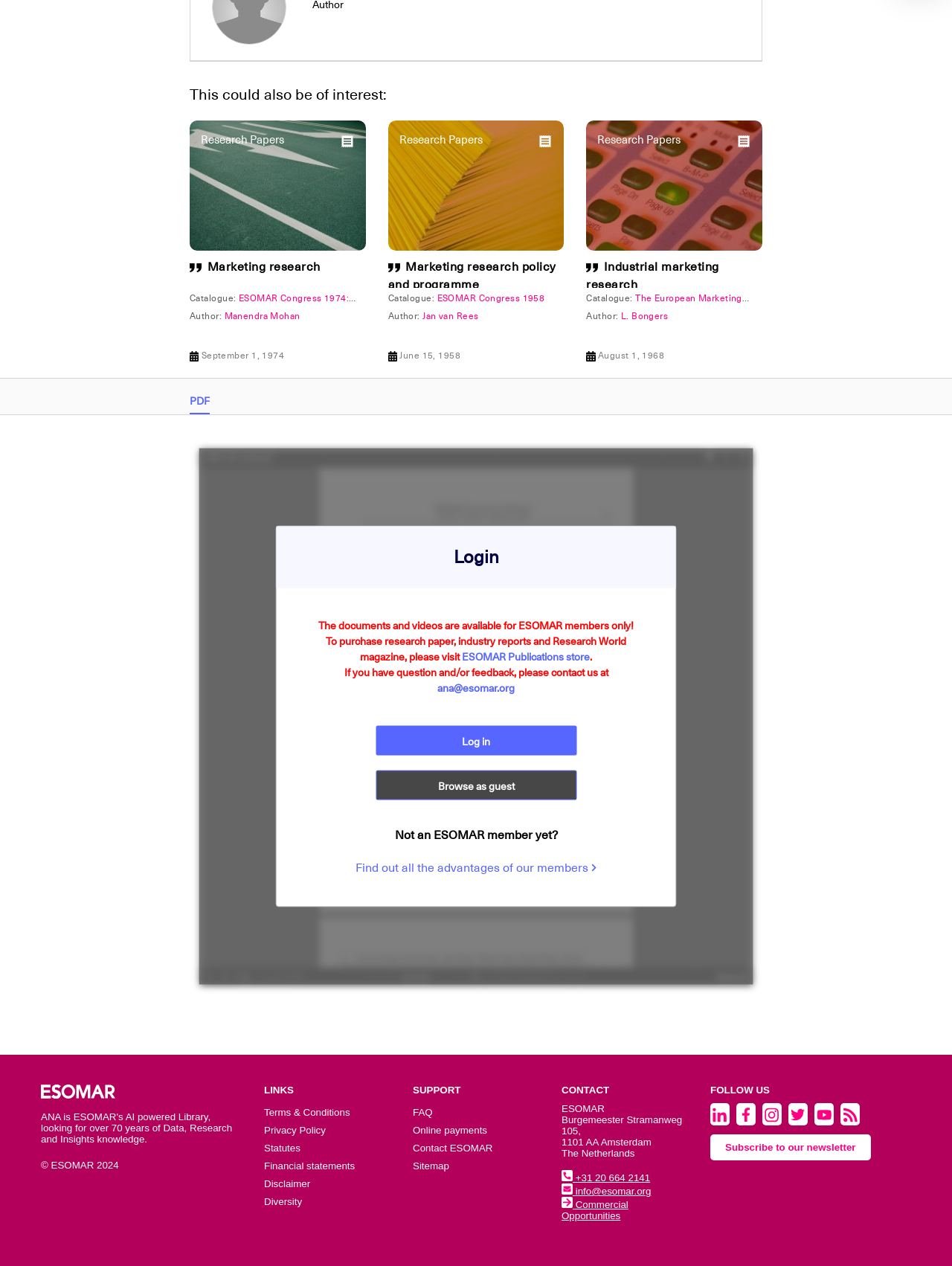What is the purpose of the ESOMAR Publications store?
Could you answer the question in a detailed manner, providing as much information as possible?

I found the link 'ESOMAR Publications store' in the text 'To purchase research paper, industry reports and Research World magazine, please visit ESOMAR Publications store.', which indicates the purpose of the store.